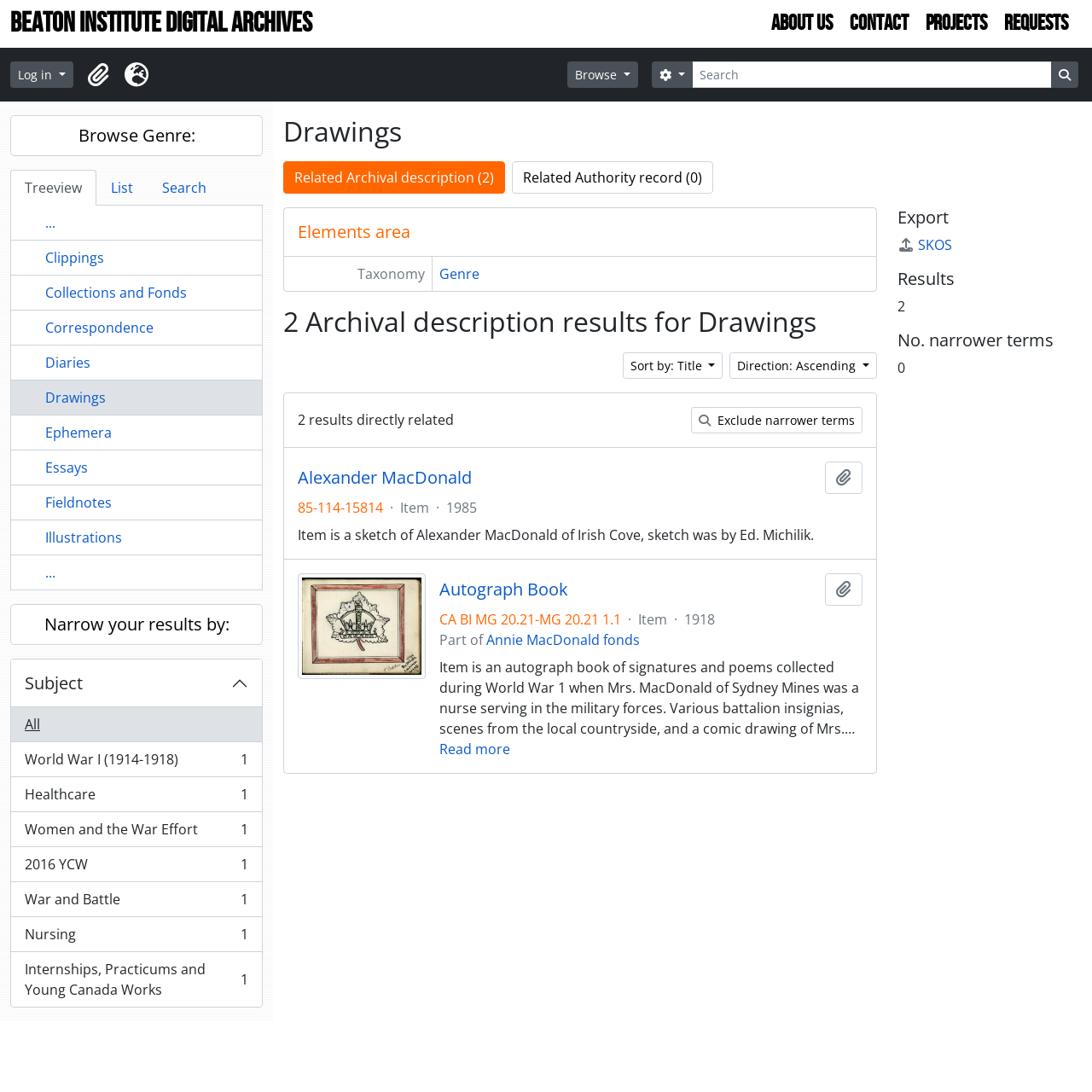Please pinpoint the bounding box coordinates for the region I should click to adhere to this instruction: "Sort by Title".

[0.57, 0.322, 0.662, 0.347]